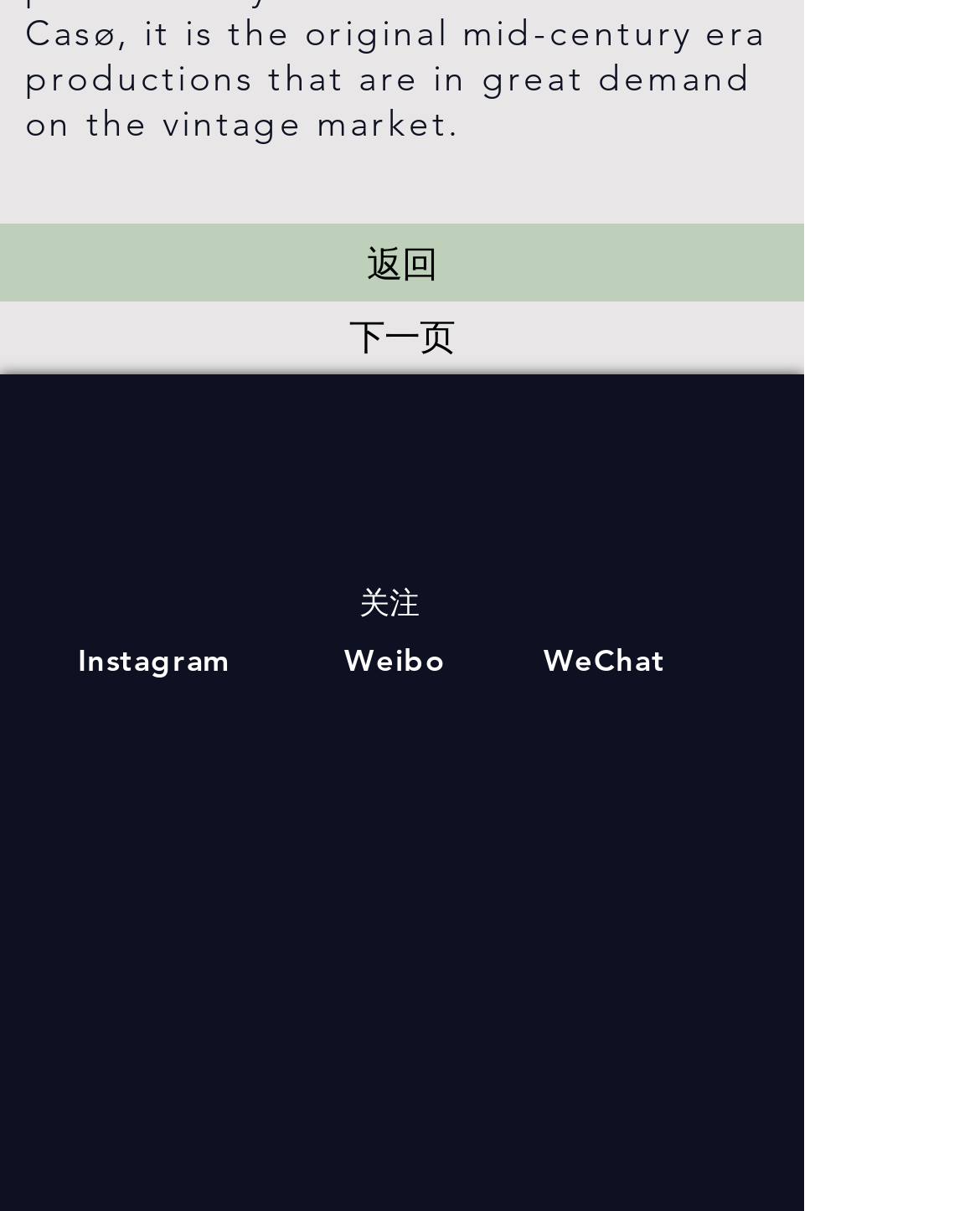Please provide a comprehensive response to the question based on the details in the image: How many social media platforms are linked?

There are three links to social media platforms: Instagram, Weibo, and WeChat, which are located at the bottom of the page.